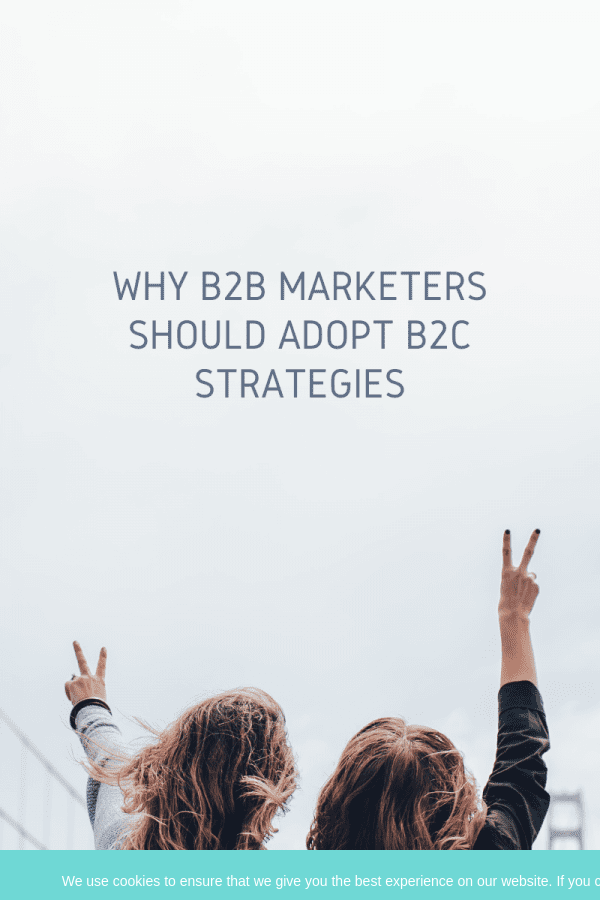What is the main message conveyed by the textual overlay?
Please give a detailed and elaborate explanation in response to the question.

The prominent textual overlay centered above the two individuals reads 'WHY B2B MARKETERS SHOULD ADOPT B2C STRATEGIES', which emphasizes the importance of B2B marketers embracing strategies typically used in B2C markets, encouraging innovation and adaptability in the ever-evolving marketing landscape.